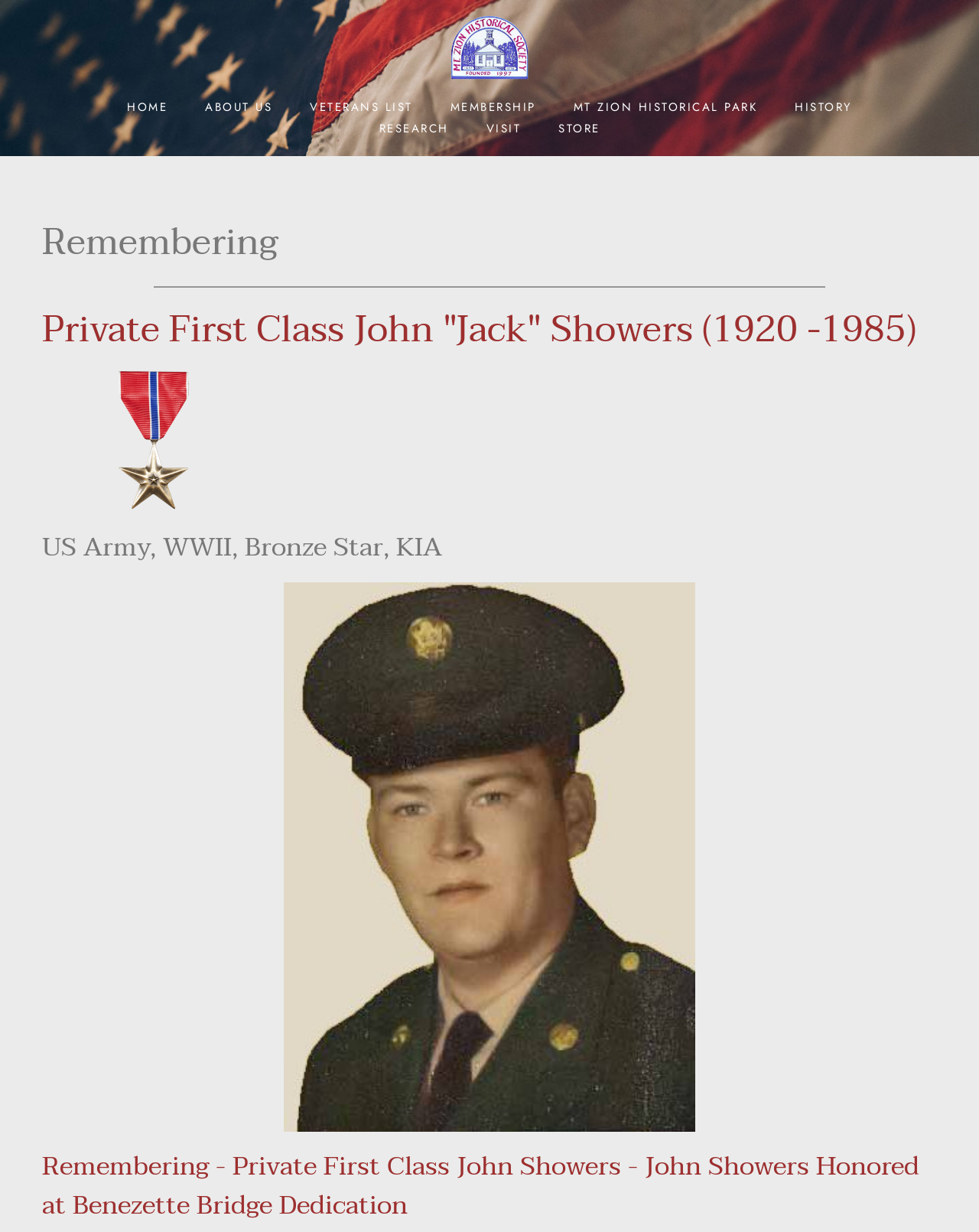Determine the bounding box coordinates of the element that should be clicked to execute the following command: "view image of Veteran John Showers".

[0.29, 0.473, 0.71, 0.919]